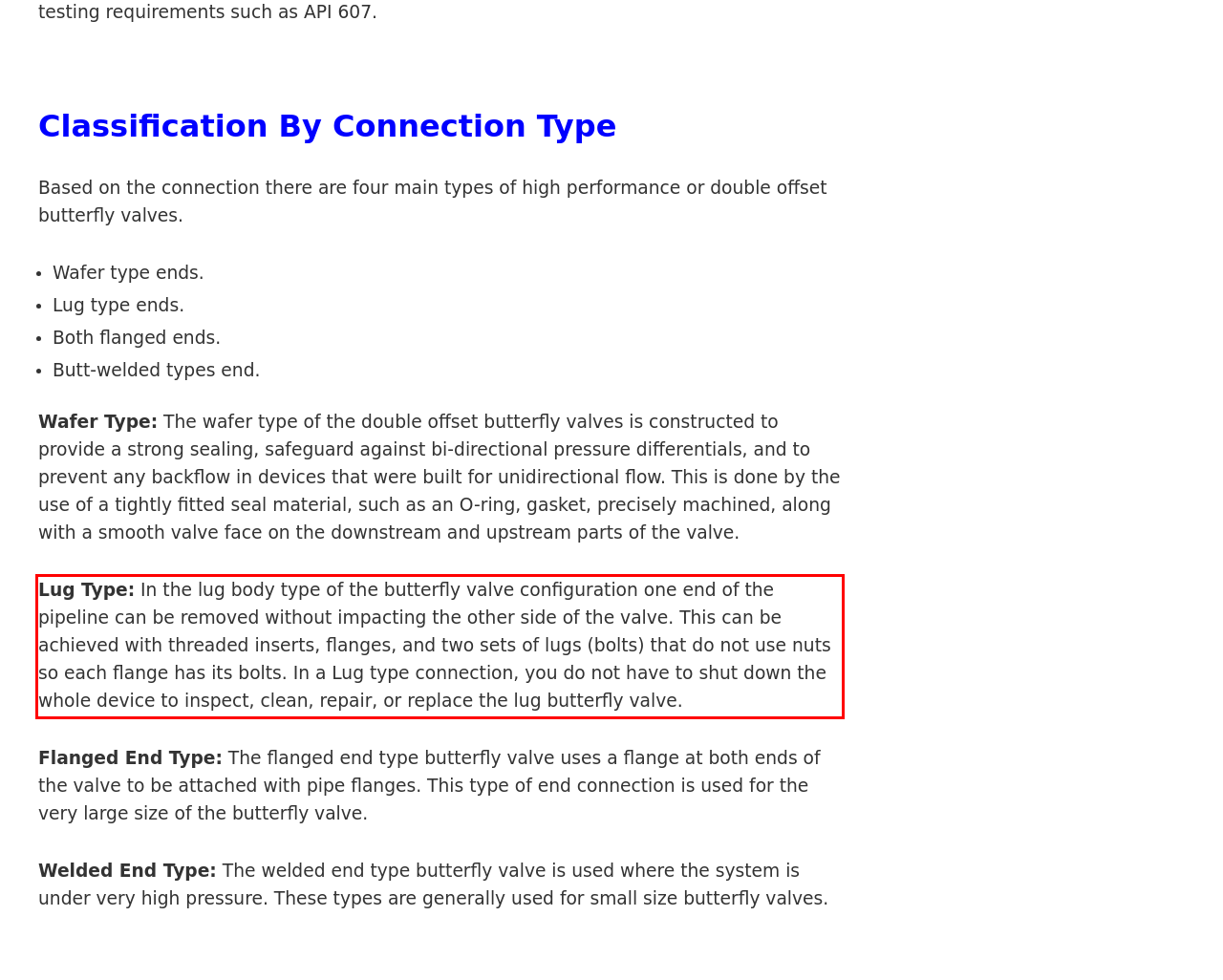Given a screenshot of a webpage containing a red rectangle bounding box, extract and provide the text content found within the red bounding box.

Lug Type: In the lug body type of the butterfly valve configuration one end of the pipeline can be removed without impacting the other side of the valve. This can be achieved with threaded inserts, flanges, and two sets of lugs (bolts) that do not use nuts so each flange has its bolts. In a Lug type connection, you do not have to shut down the whole device to inspect, clean, repair, or replace the lug butterfly valve.